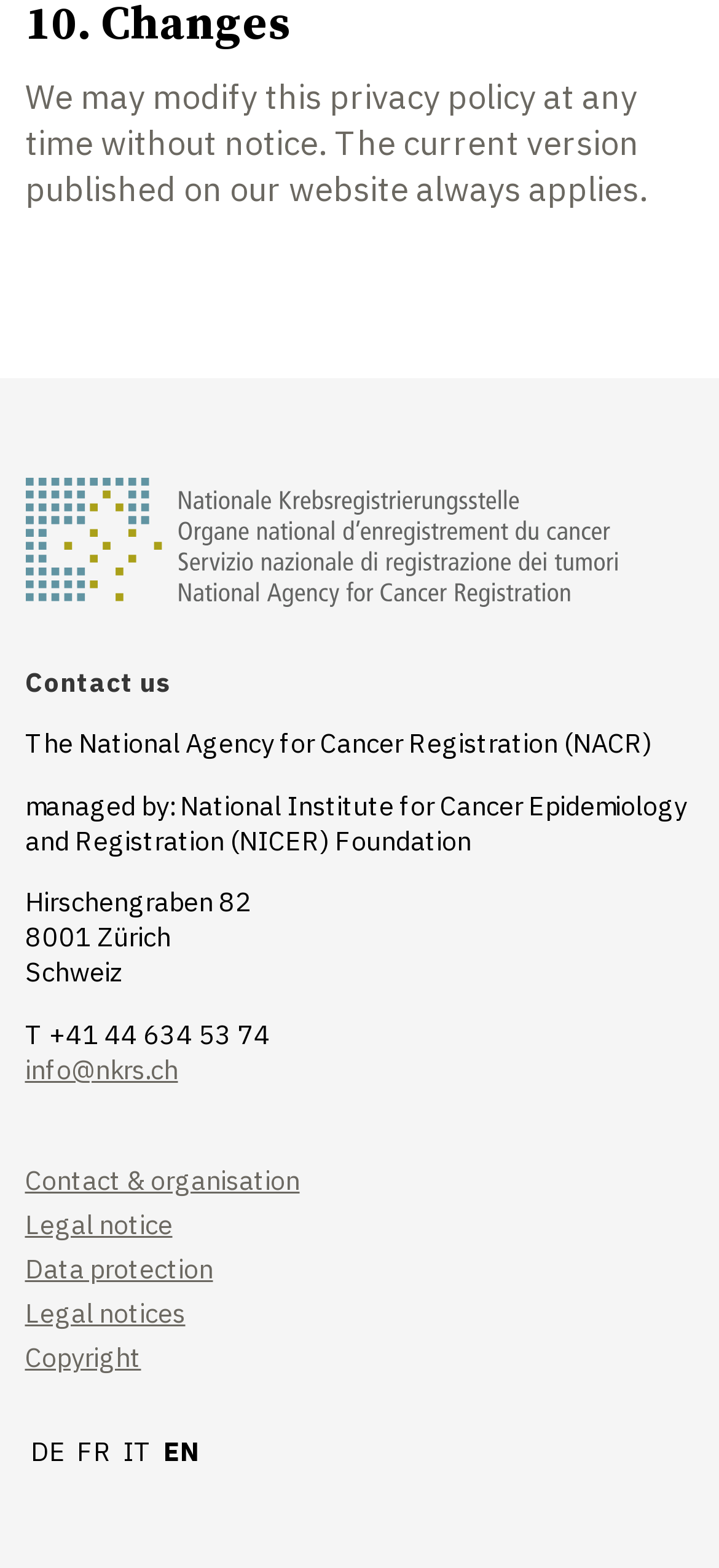What is the email address of the agency?
Look at the screenshot and give a one-word or phrase answer.

info@nkrs.ch